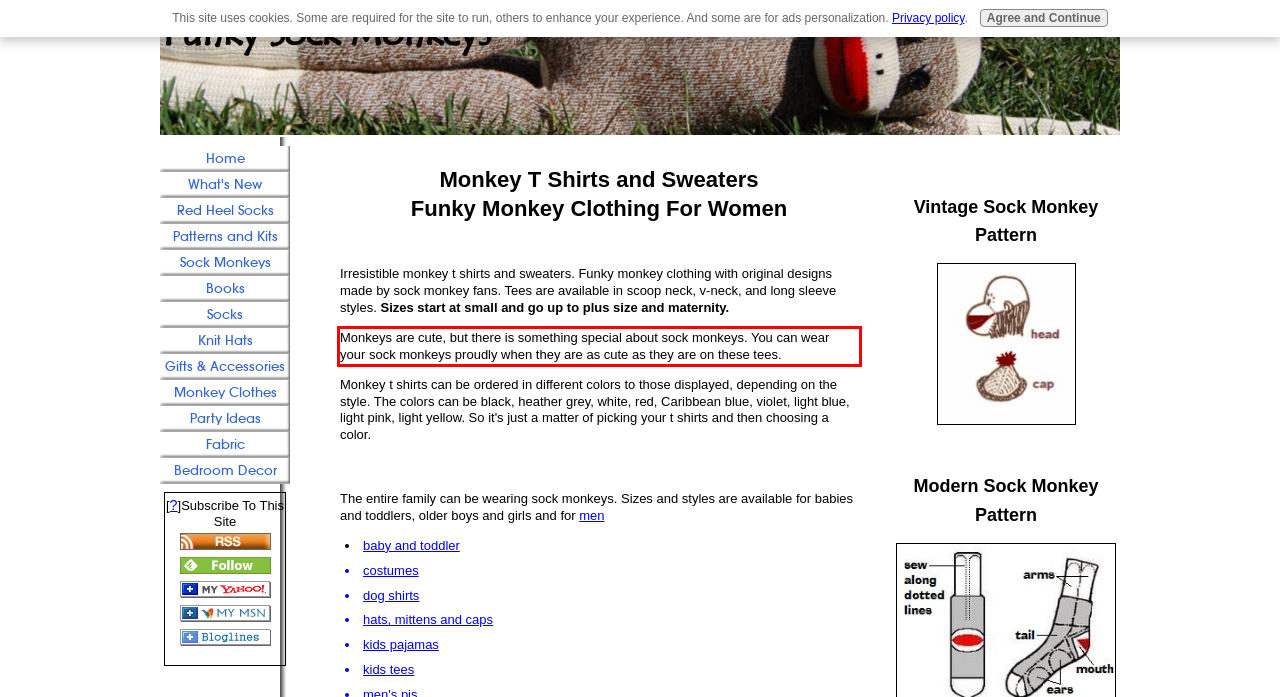Using the provided webpage screenshot, identify and read the text within the red rectangle bounding box.

Monkeys are cute, but there is something special about sock monkeys. You can wear your sock monkeys proudly when they are as cute as they are on these tees.